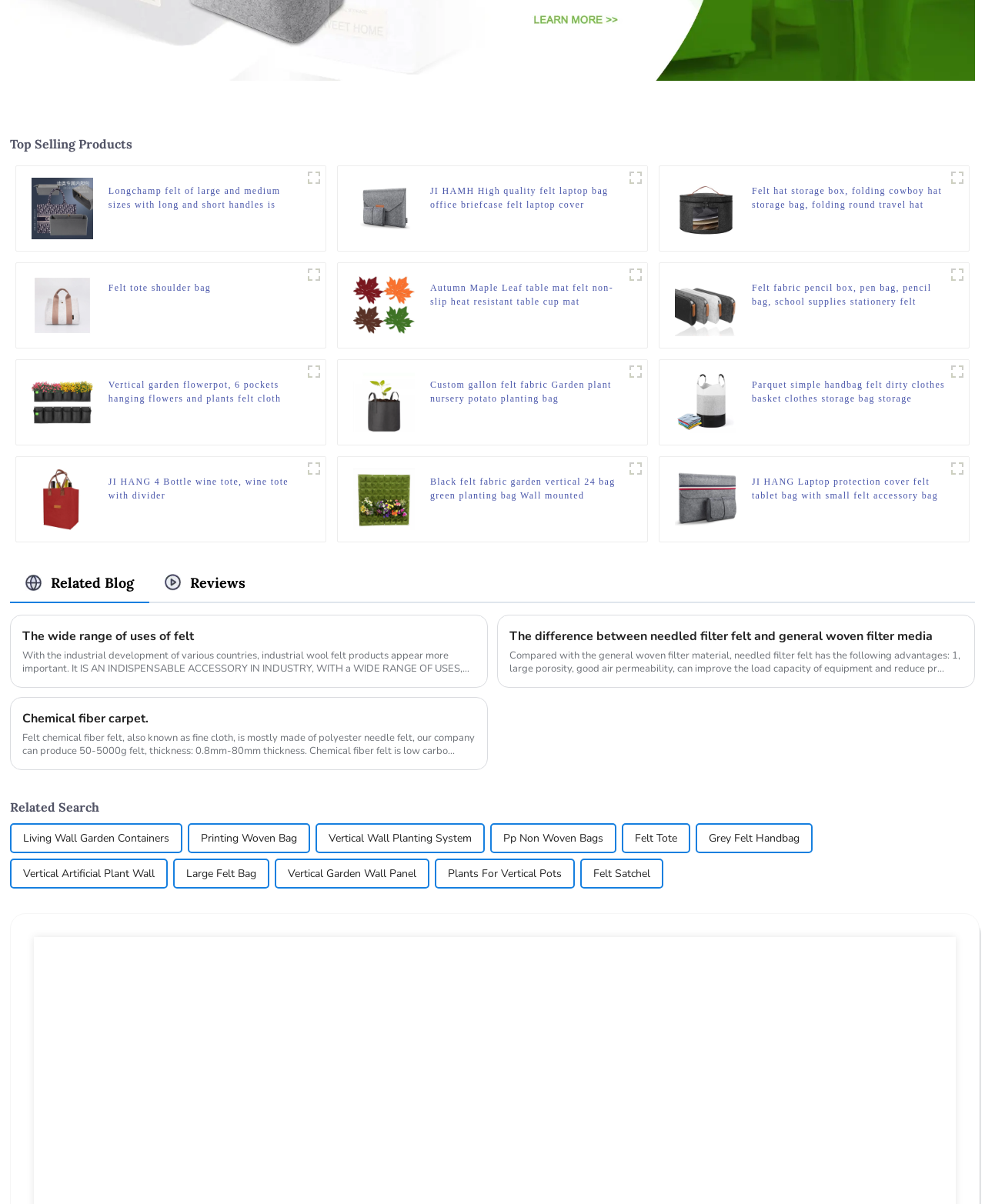Pinpoint the bounding box coordinates of the clickable element to carry out the following instruction: "Learn more about the 'Vertical garden flowerpot'."

[0.11, 0.314, 0.307, 0.337]